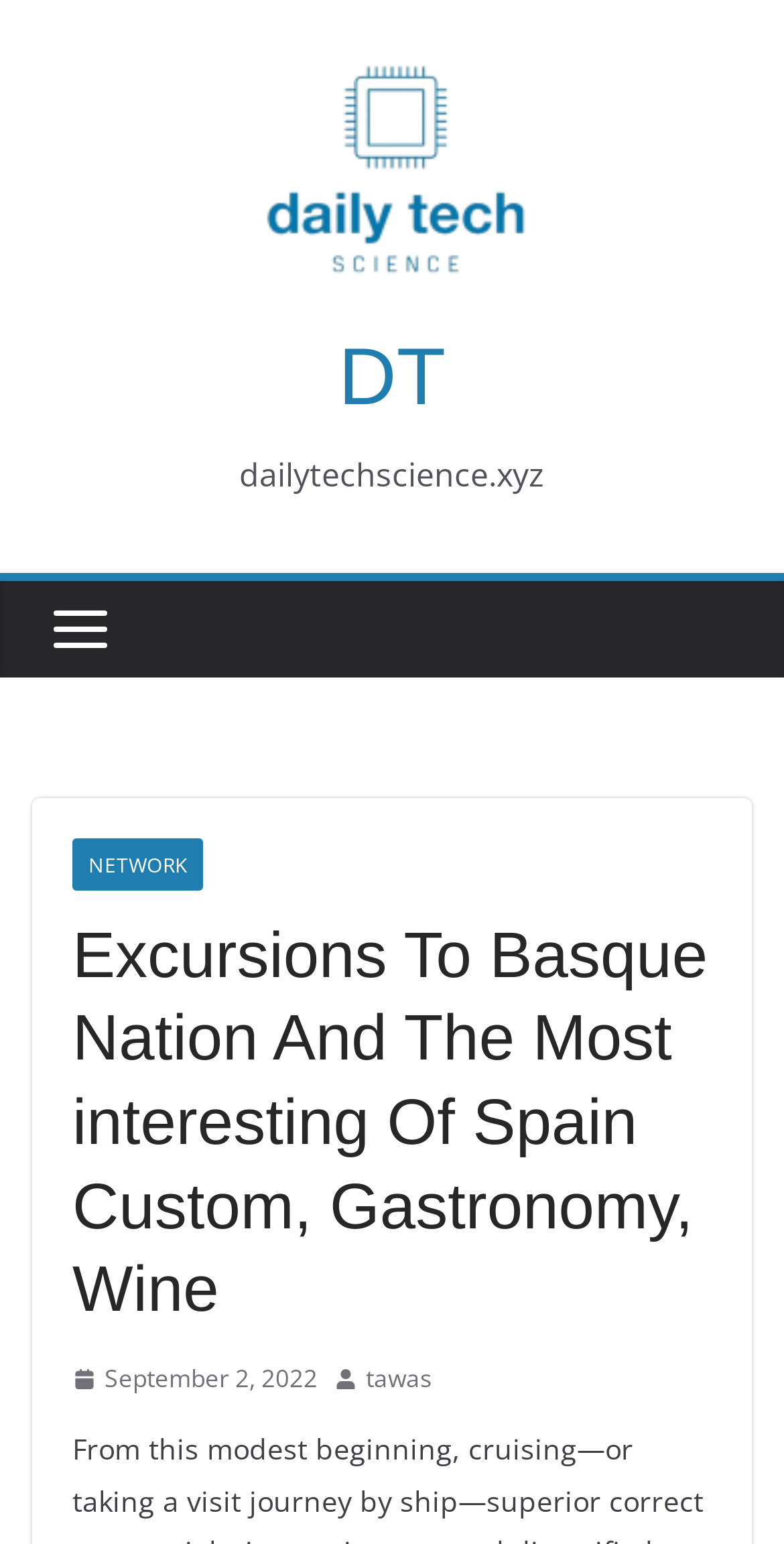Identify the bounding box for the UI element that is described as follows: "September 2, 2022January 18, 2024".

[0.092, 0.879, 0.405, 0.907]